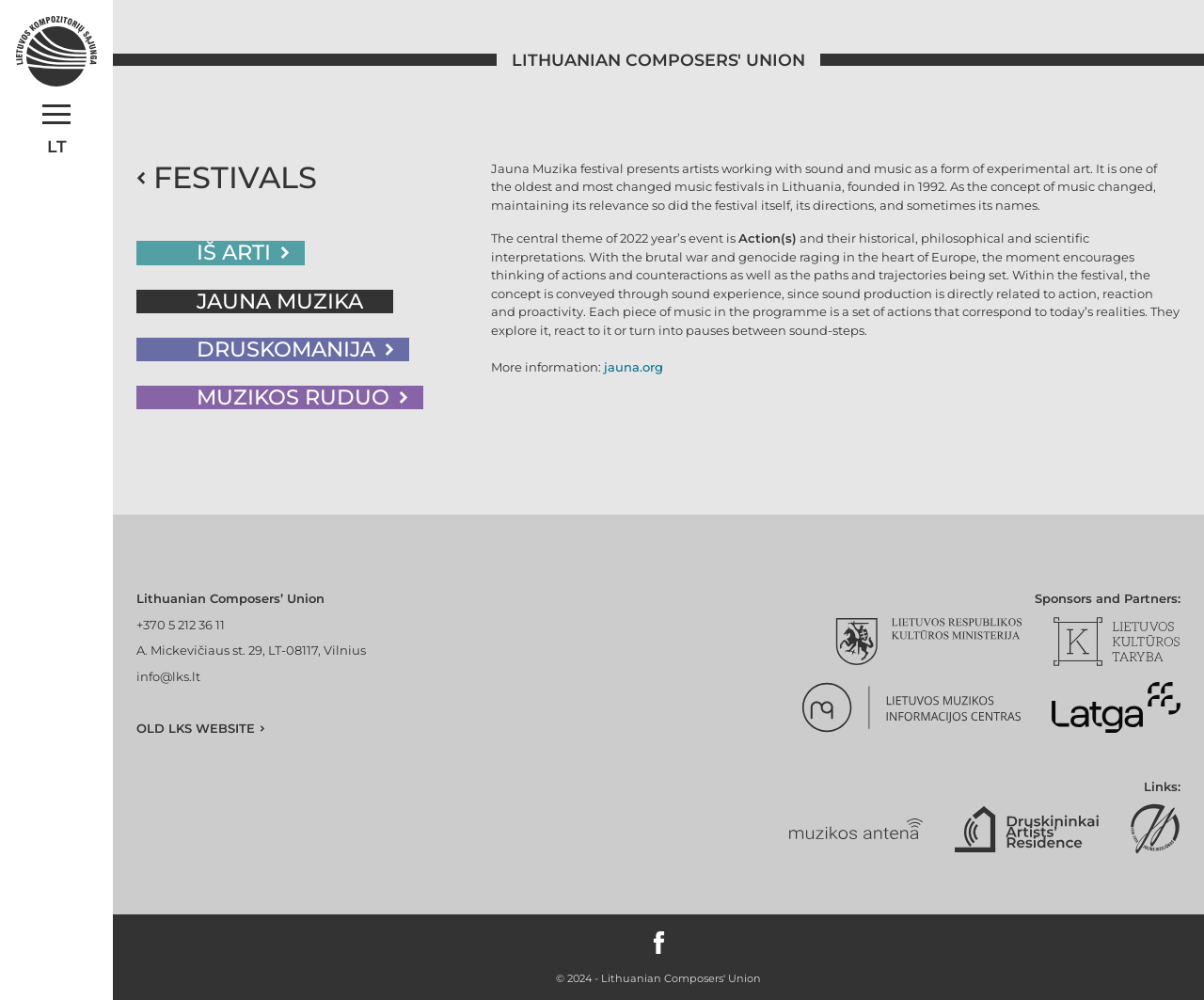Find the bounding box coordinates of the element you need to click on to perform this action: 'Visit the jauna.org website'. The coordinates should be represented by four float values between 0 and 1, in the format [left, top, right, bottom].

[0.502, 0.359, 0.551, 0.374]